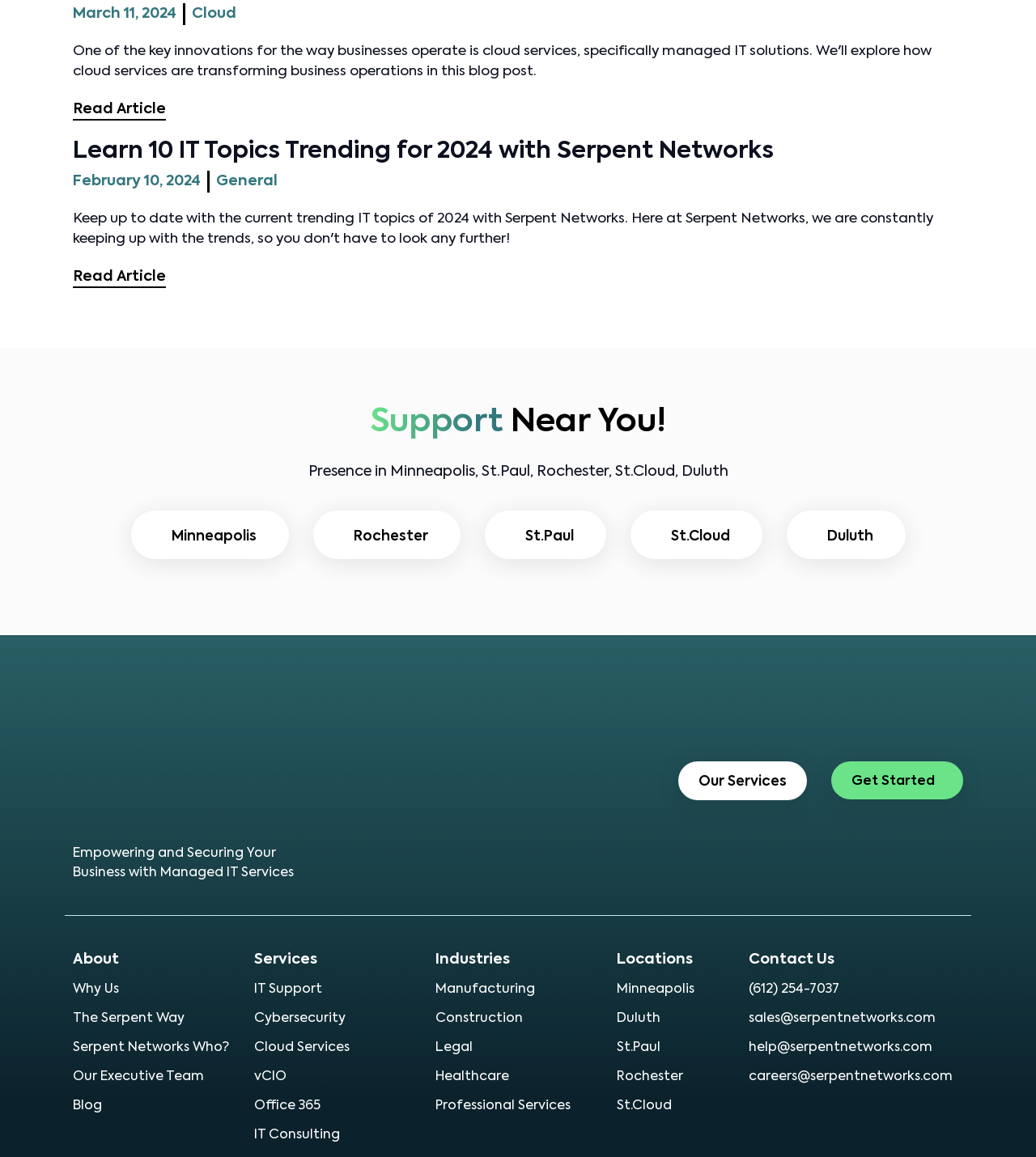Locate the bounding box coordinates of the clickable area needed to fulfill the instruction: "Click on the 'NEWS' link".

None